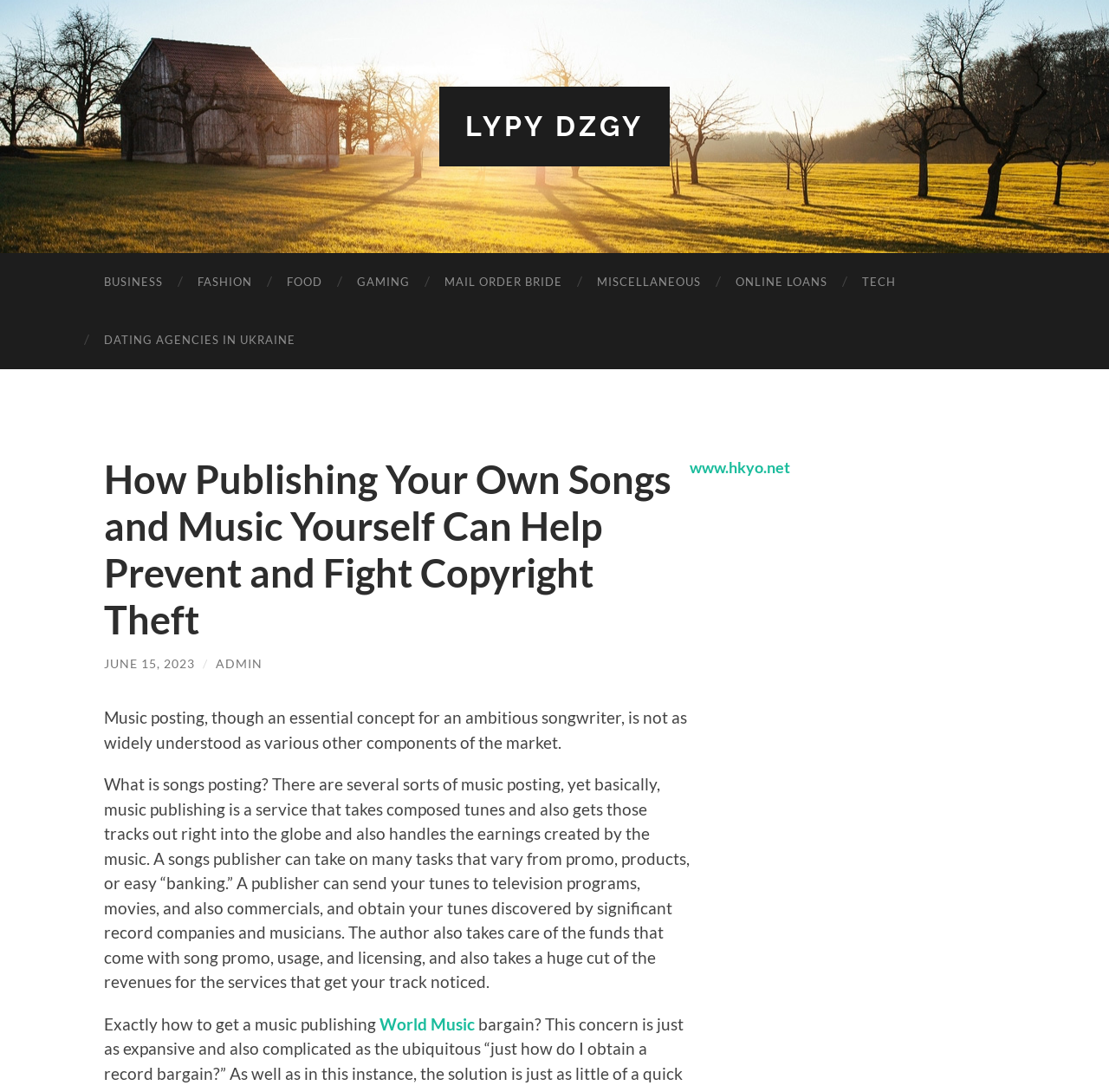Elaborate on the different components and information displayed on the webpage.

The webpage is about music publishing and copyright theft prevention, with a focus on how publishing one's own songs and music can help fight copyright theft. At the top, there is a navigation menu with 9 links to different categories, including BUSINESS, FASHION, FOOD, GAMING, and more. 

Below the navigation menu, there is a heading that repeats the title of the webpage. Underneath the heading, there is a link to the date "JUNE 15, 2023", followed by a slash and a link to "ADMIN". 

The main content of the webpage is a long article about music publishing, which explains what music publishing is, the different types of music publishing, and how a music publisher can help get one's music out into the world. The article also discusses how to get a music publishing deal.

On the right side of the webpage, there is a complementary section with several links to external websites, including "www.hkyo.net", "atlanticradiologynh.com", and more. There are also some links to Turkish-language websites, including "deneme bonusu veren siteler" and "güvenilir bahis siteleri".